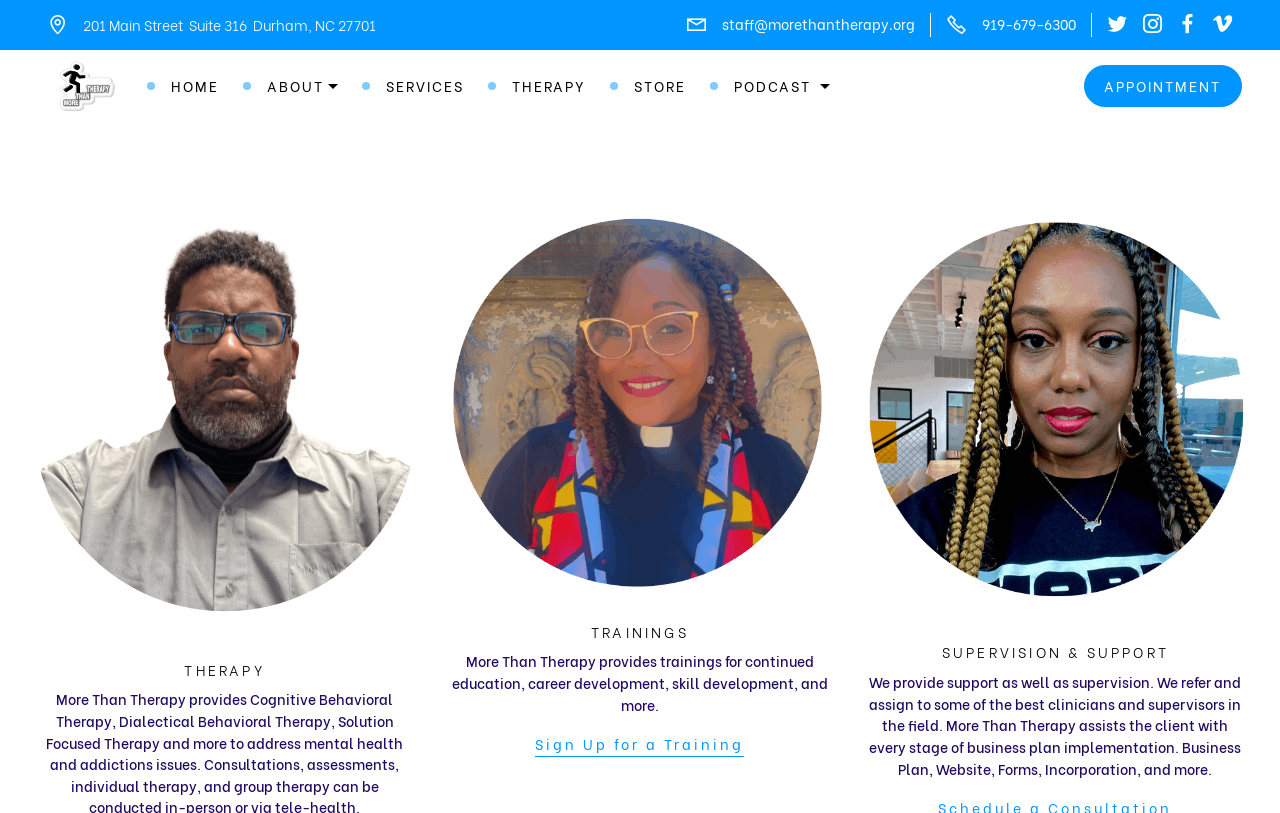Respond with a single word or phrase to the following question: What services does More Than Therapy provide?

Therapy, Trainings, Supervision and Peer Support